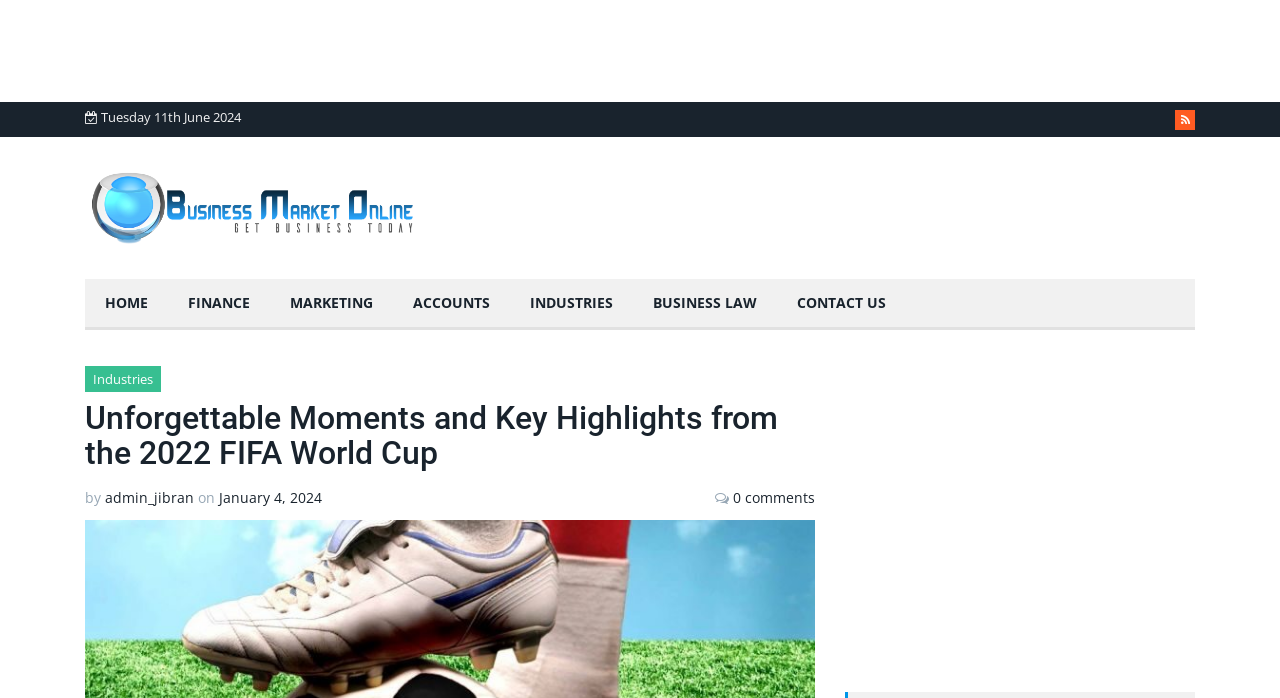Determine the bounding box coordinates of the clickable region to carry out the instruction: "Click on the 'HOME' link".

[0.066, 0.399, 0.131, 0.473]